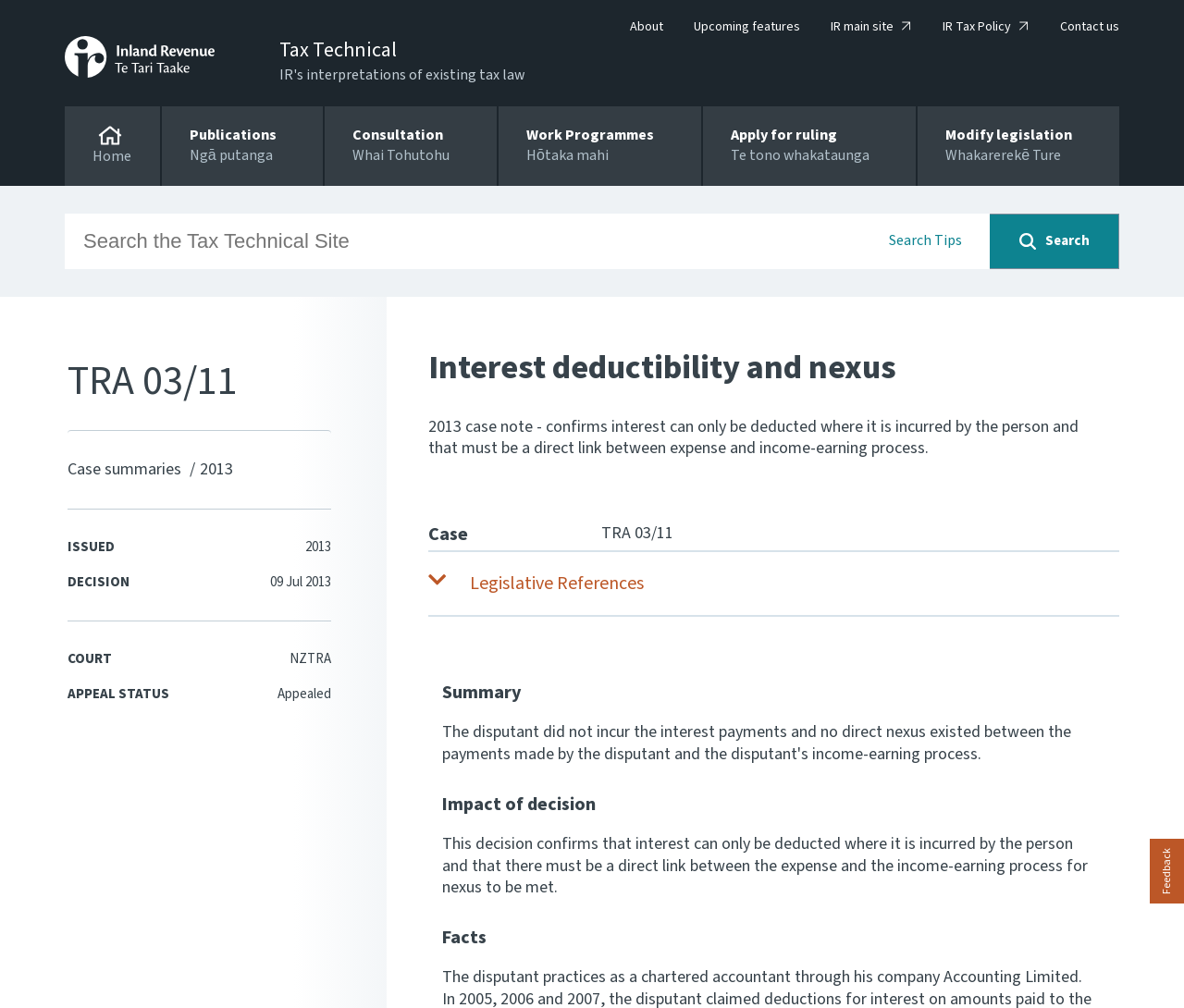Locate the bounding box coordinates of the area where you should click to accomplish the instruction: "View Interest deductibility and nexus case note".

[0.362, 0.345, 0.934, 0.385]